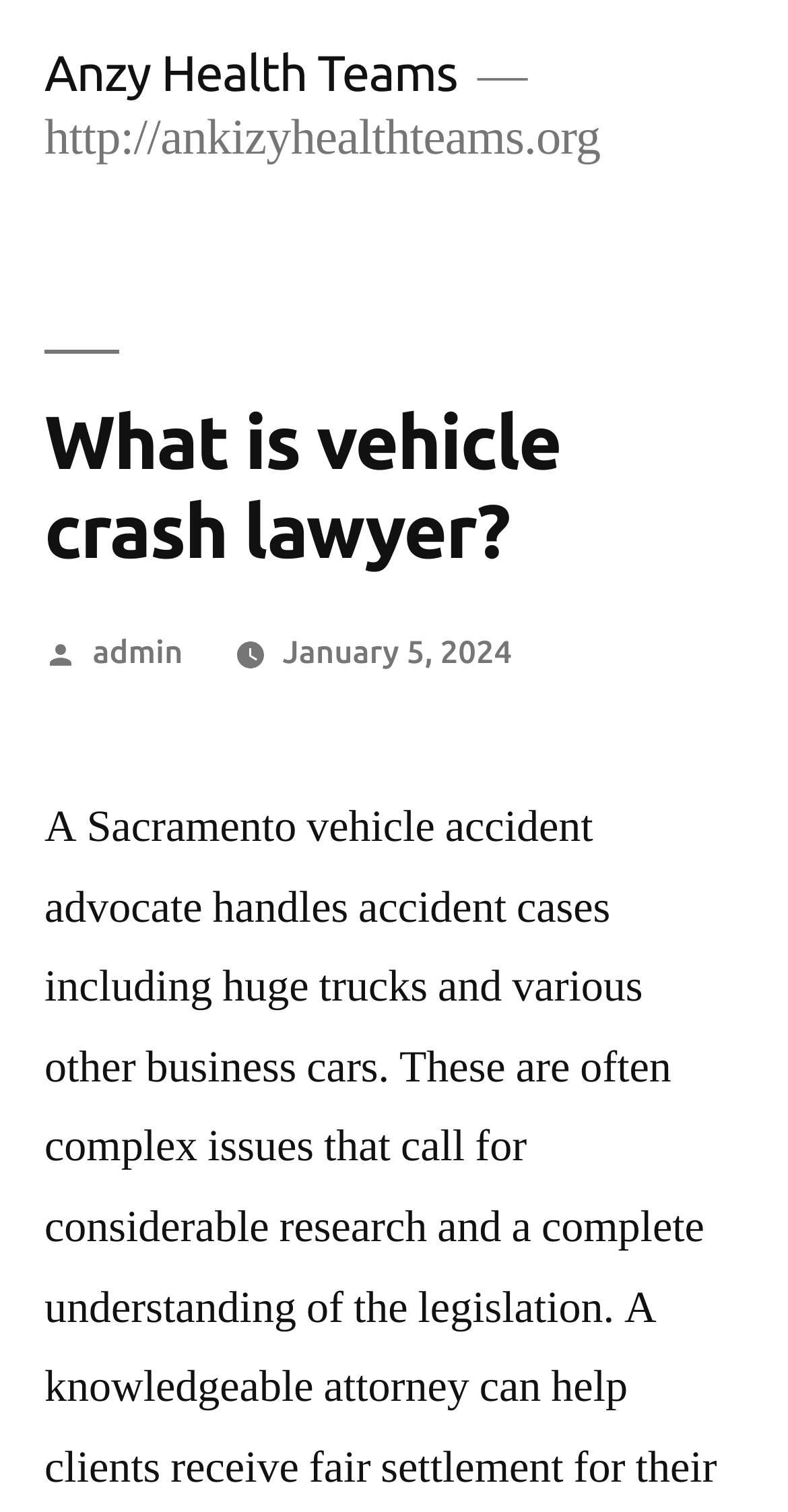Please give a succinct answer to the question in one word or phrase:
When was the article posted?

January 5, 2024